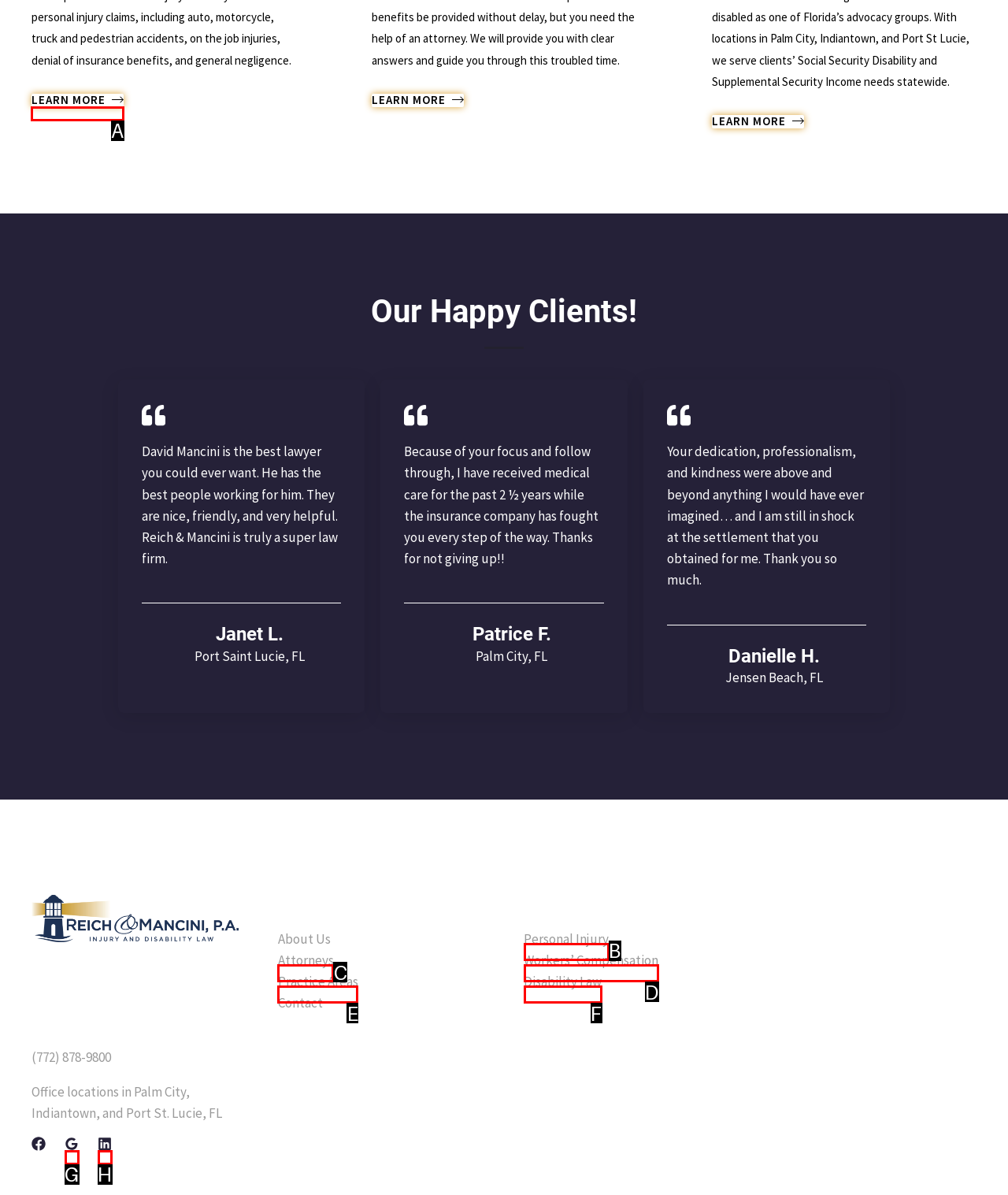Choose the HTML element that should be clicked to achieve this task: Learn more about personal injury claims
Respond with the letter of the correct choice.

A